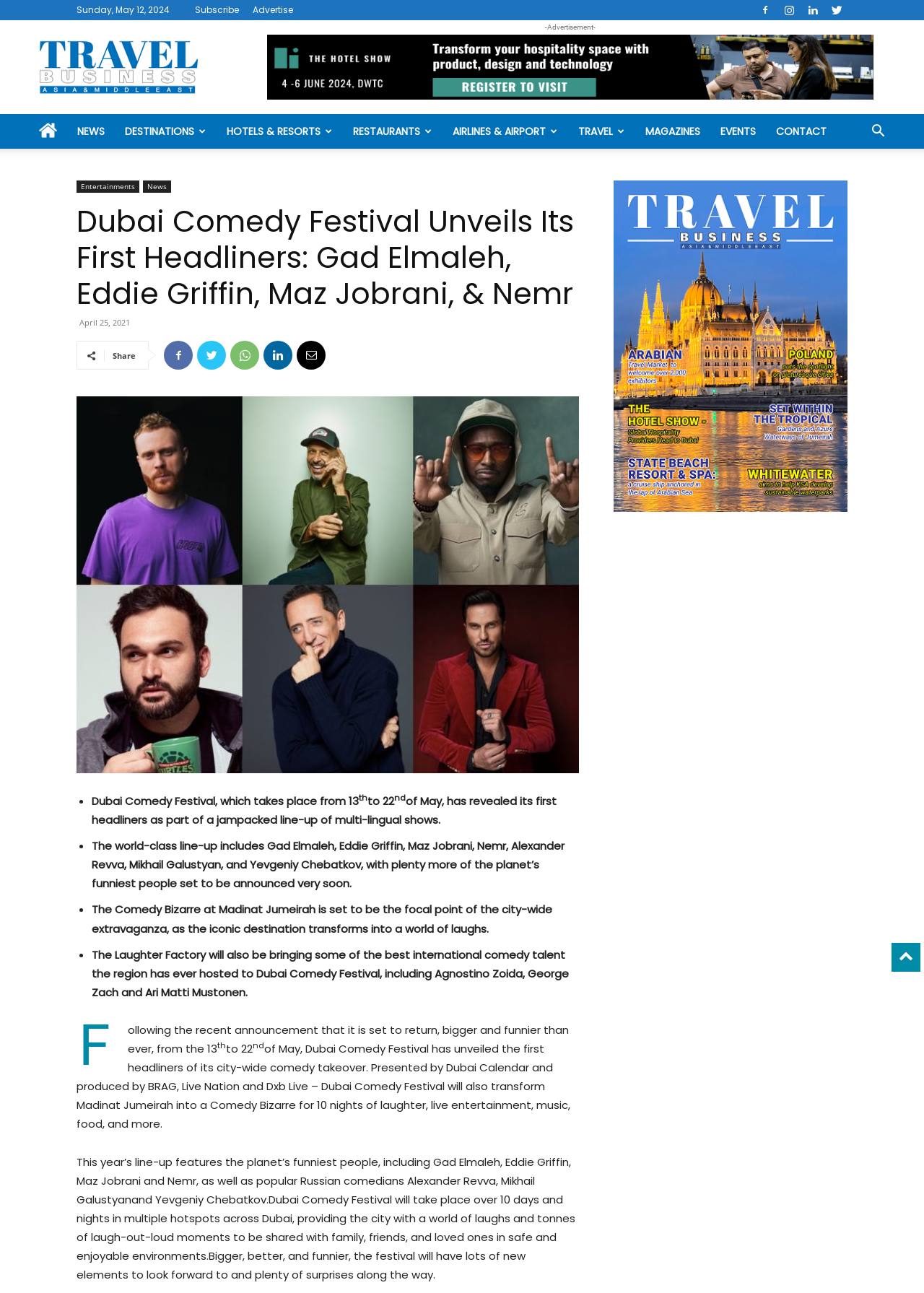Please locate the bounding box coordinates of the element's region that needs to be clicked to follow the instruction: "View the EVENTS page". The bounding box coordinates should be provided as four float numbers between 0 and 1, i.e., [left, top, right, bottom].

[0.769, 0.088, 0.829, 0.115]